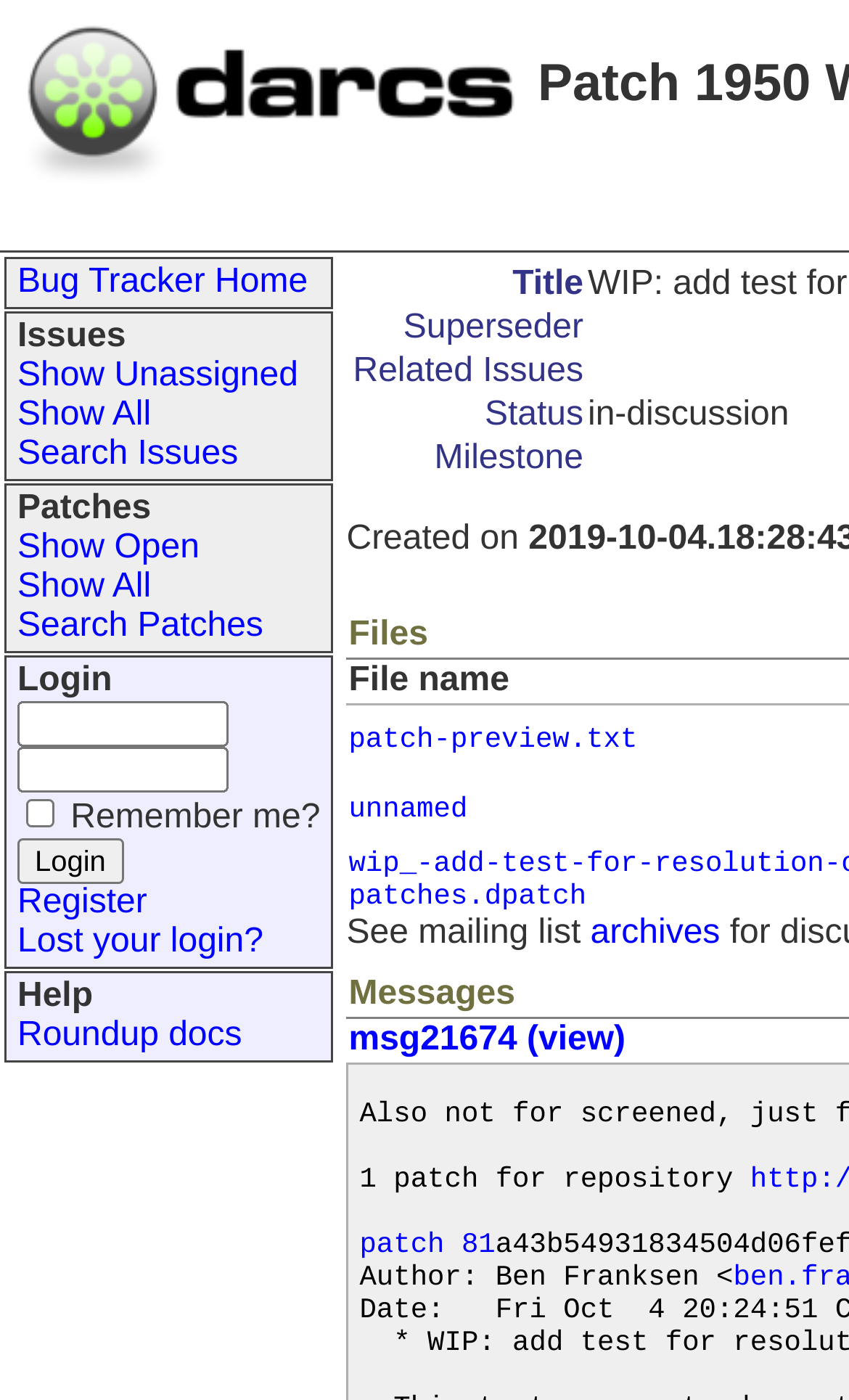Can you identify the bounding box coordinates of the clickable region needed to carry out this instruction: 'Login to the system'? The coordinates should be four float numbers within the range of 0 to 1, stated as [left, top, right, bottom].

[0.021, 0.598, 0.145, 0.631]